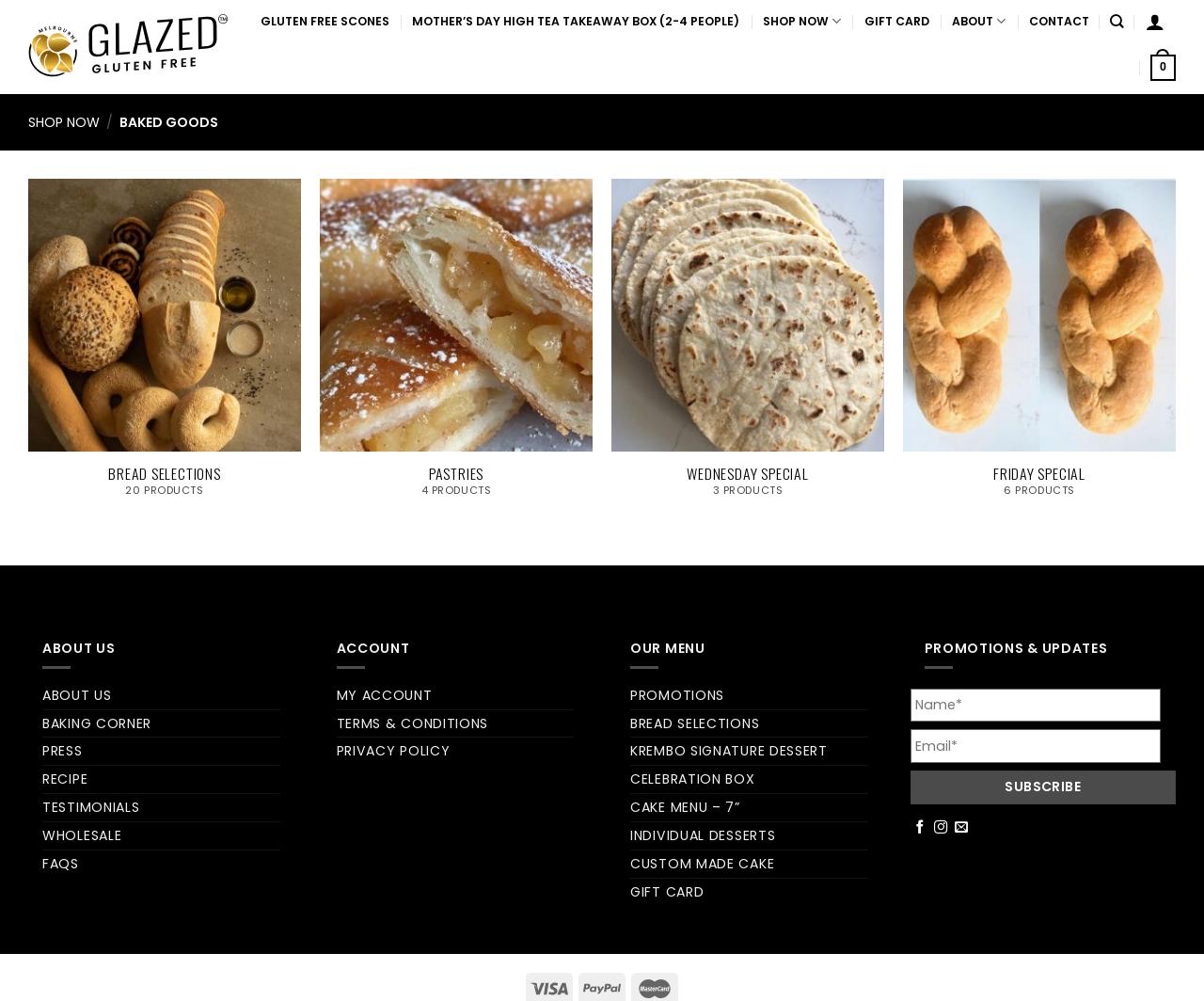Indicate the bounding box coordinates of the clickable region to achieve the following instruction: "View RSS 2.0."

None